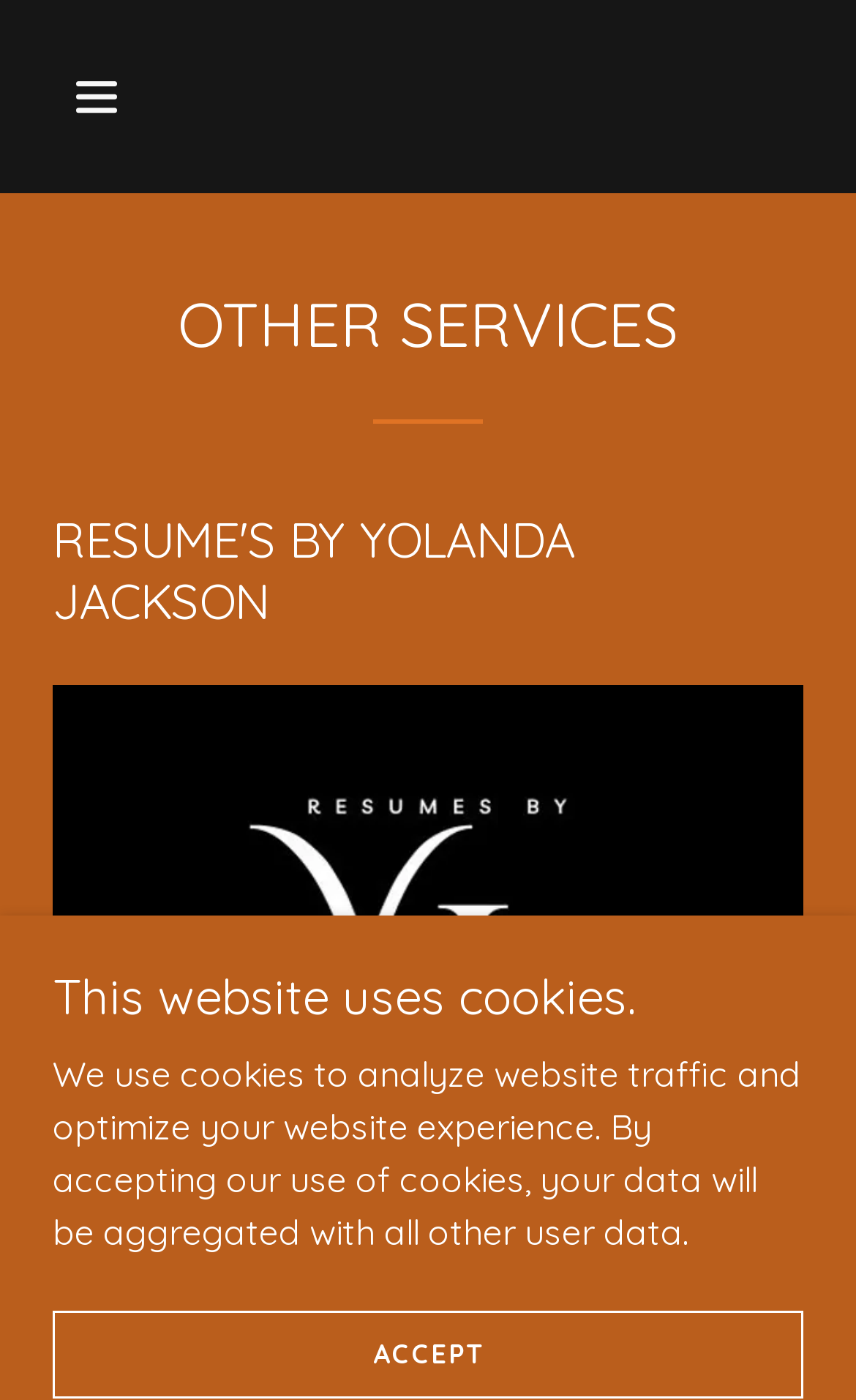Craft a detailed narrative of the webpage's structure and content.

The webpage is divided into several sections. At the top, there is a navigation icon, represented by a hamburger button, which is located on the left side of the page. Below the navigation icon, there is a main heading that reads "OTHER SERVICES" in a prominent font. 

To the right of the navigation icon, there is a heading that says "RESUME'S BY YOLANDA JACKSON". Below this heading, there is a large image that takes up most of the width of the page. 

Further down the page, there is a notice that says "This website uses cookies." Below this notice, there is a paragraph of text that explains the use of cookies on the website. The text is followed by an "ACCEPT" link, which is located at the bottom of the page. 

There are a total of three headings on the page, and two images. The layout is organized, with clear headings and concise text.